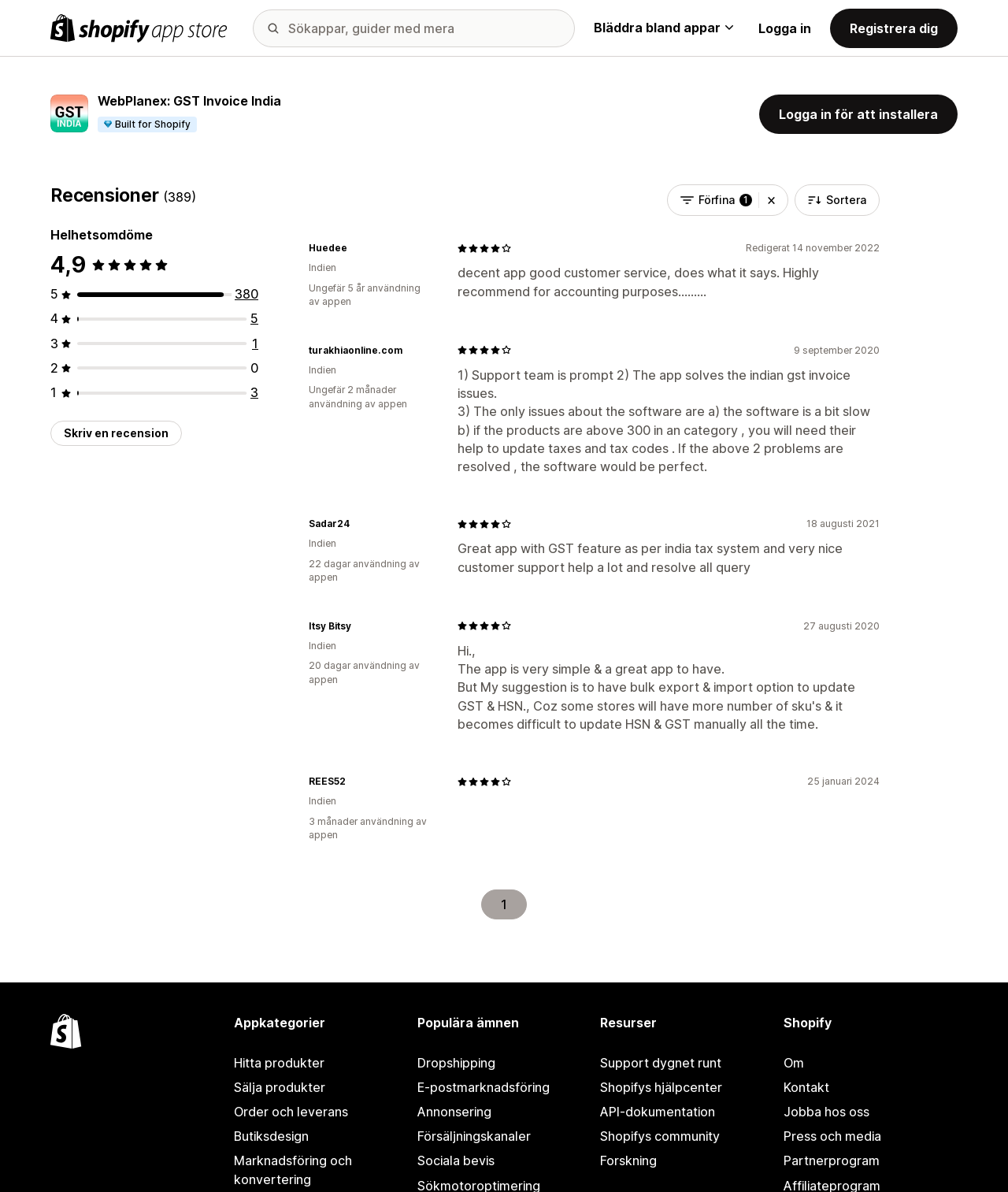From the element description: "E-postmarknadsföring", extract the bounding box coordinates of the UI element. The coordinates should be expressed as four float numbers between 0 and 1, in the order [left, top, right, bottom].

[0.414, 0.902, 0.586, 0.923]